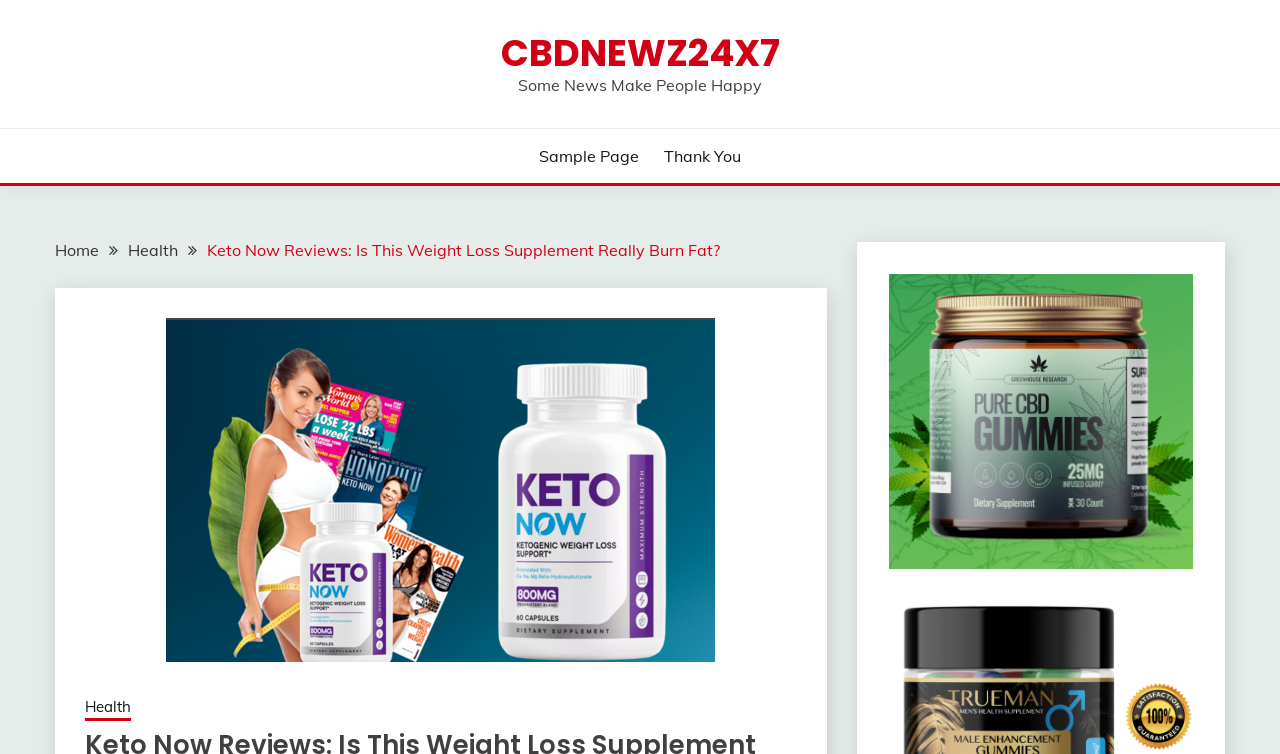Refer to the screenshot and answer the following question in detail:
What is the category of the current webpage?

By examining the navigation 'Breadcrumbs' element, I found that the current webpage is categorized under 'Health', as indicated by the link 'Health' with a bounding box coordinate of [0.1, 0.318, 0.139, 0.345].